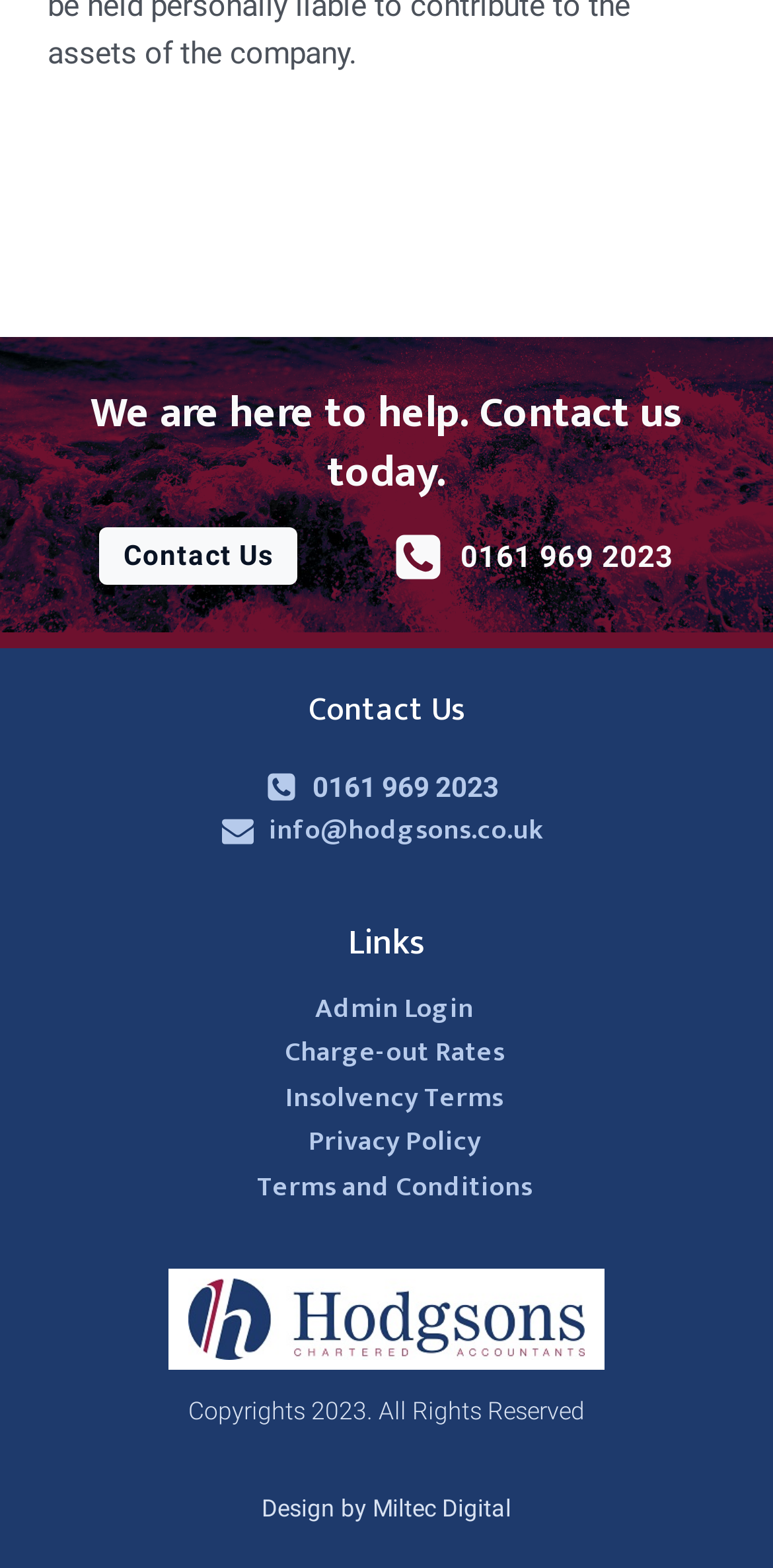Please find the bounding box coordinates of the element that must be clicked to perform the given instruction: "Login as admin". The coordinates should be four float numbers from 0 to 1, i.e., [left, top, right, bottom].

[0.408, 0.629, 0.613, 0.658]